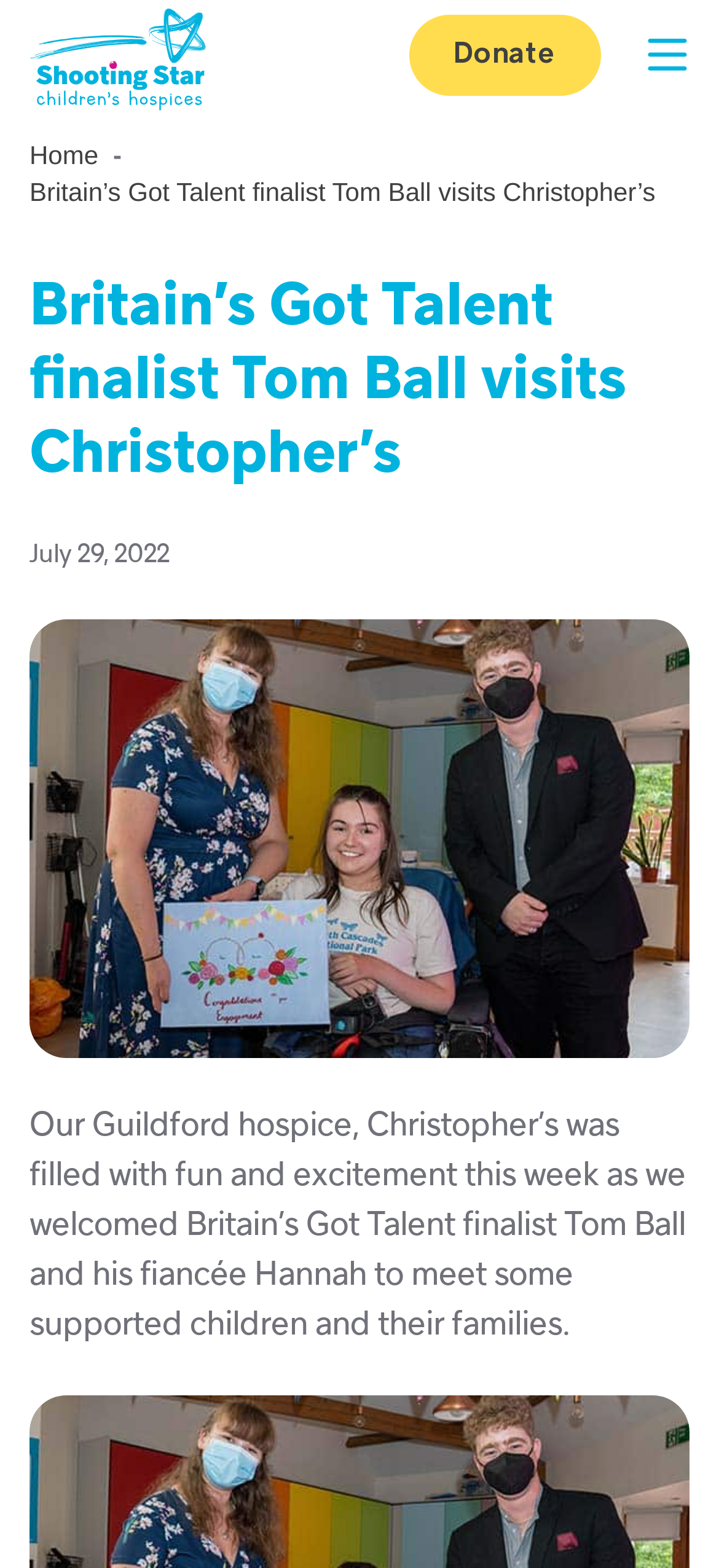What is the date of the event mentioned in the webpage?
Using the information from the image, give a concise answer in one word or a short phrase.

July 29, 2022